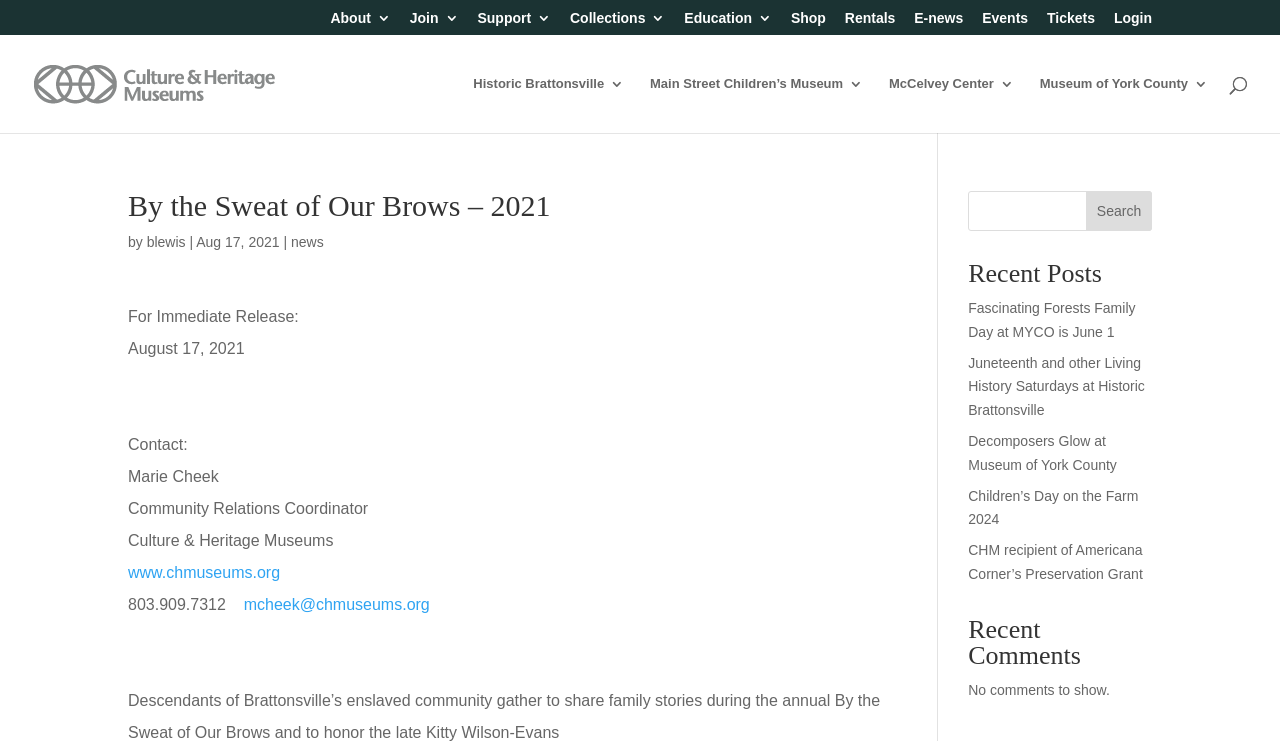What is the name of the community relations coordinator?
Look at the image and respond with a single word or a short phrase.

Marie Cheek